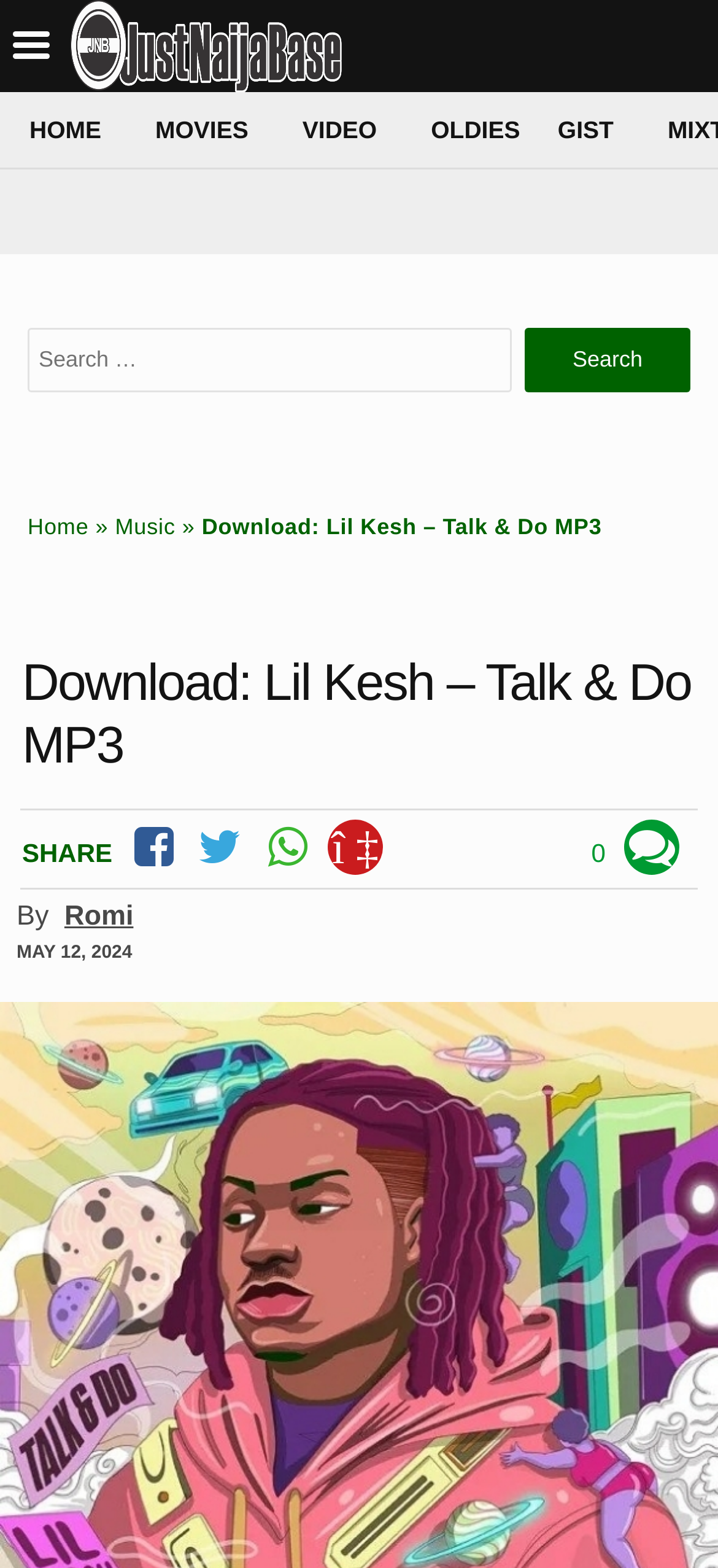How many social media sharing links are available?
Answer the question with a single word or phrase by looking at the picture.

5